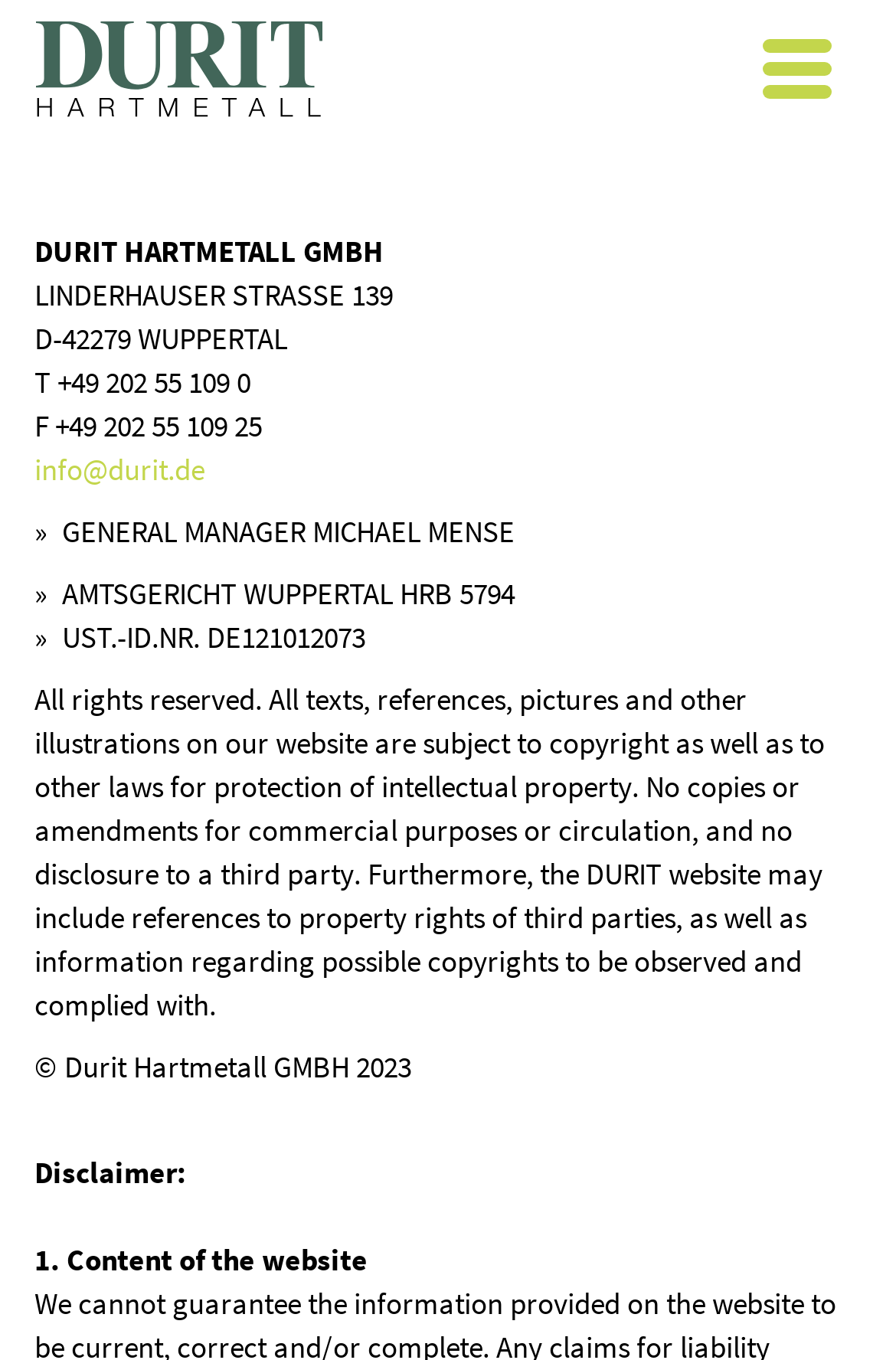Illustrate the webpage with a detailed description.

The webpage is about DURIT, a company that develops and produces precision tools and construction components made of tungsten carbide. At the top-left corner, there is a logo with the text "DURIT carbide" accompanied by an image. Below the logo, the company's name "DURIT HARTMETALL GMBH" is displayed, followed by its address, phone number, and fax number.

To the top-right corner, there is a button labeled "Toggle navigation". Below the company's information, there is a section with the general manager's name, the court of registration, and the tax identification number.

The majority of the webpage is occupied by a long paragraph of text, which discusses the copyright and intellectual property rights of the website's content. This paragraph is located at the center of the page, spanning from the top to the bottom.

At the bottom-left corner, there is a copyright notice "© Durit Hartmetall GMBH 2023". Next to it, there is a section with the title "Disclaimer:" and a subheading "1. Content of the website".